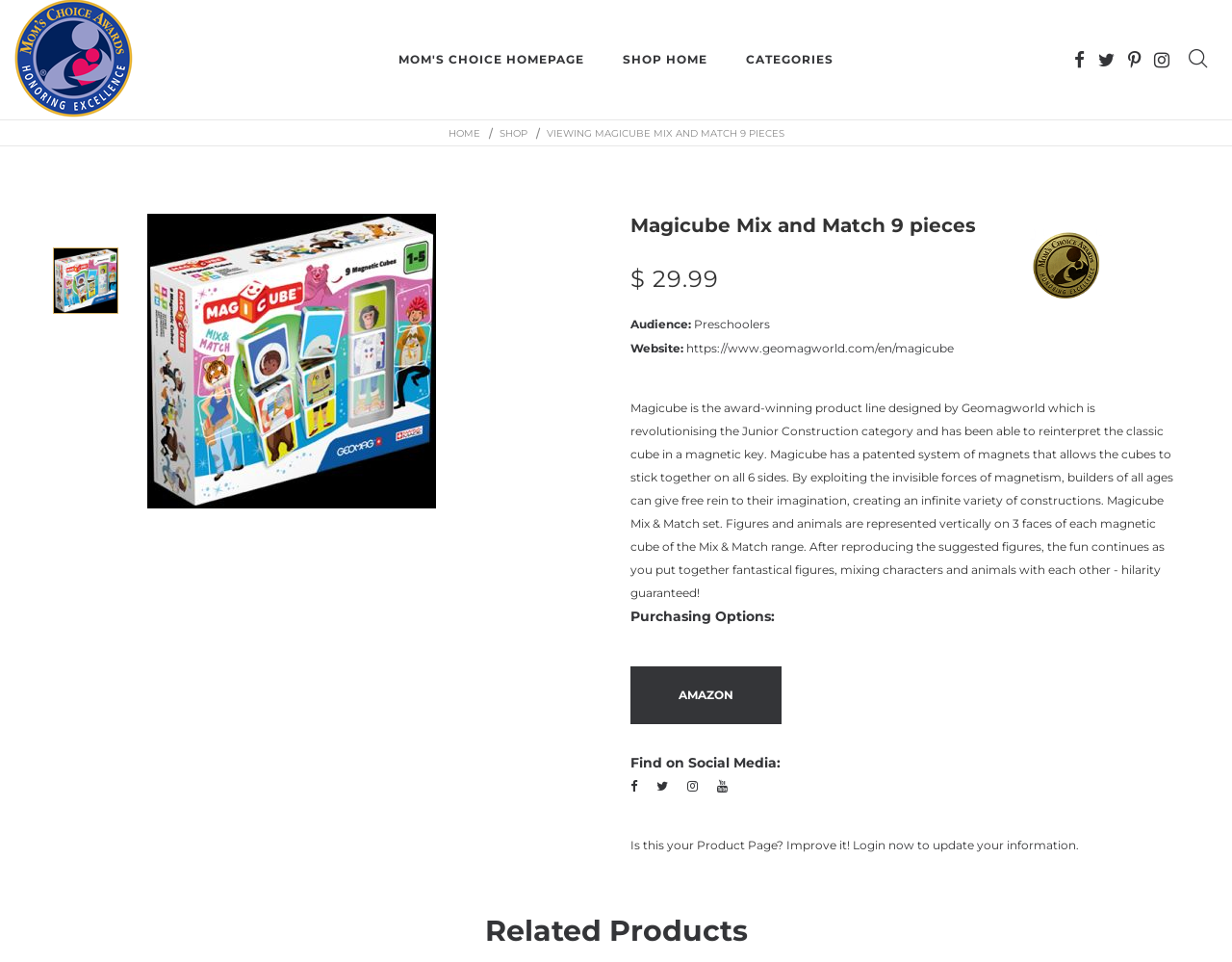Indicate the bounding box coordinates of the element that must be clicked to execute the instruction: "Go to MOM'S CHOICE HOMEPAGE". The coordinates should be given as four float numbers between 0 and 1, i.e., [left, top, right, bottom].

[0.309, 0.042, 0.488, 0.082]